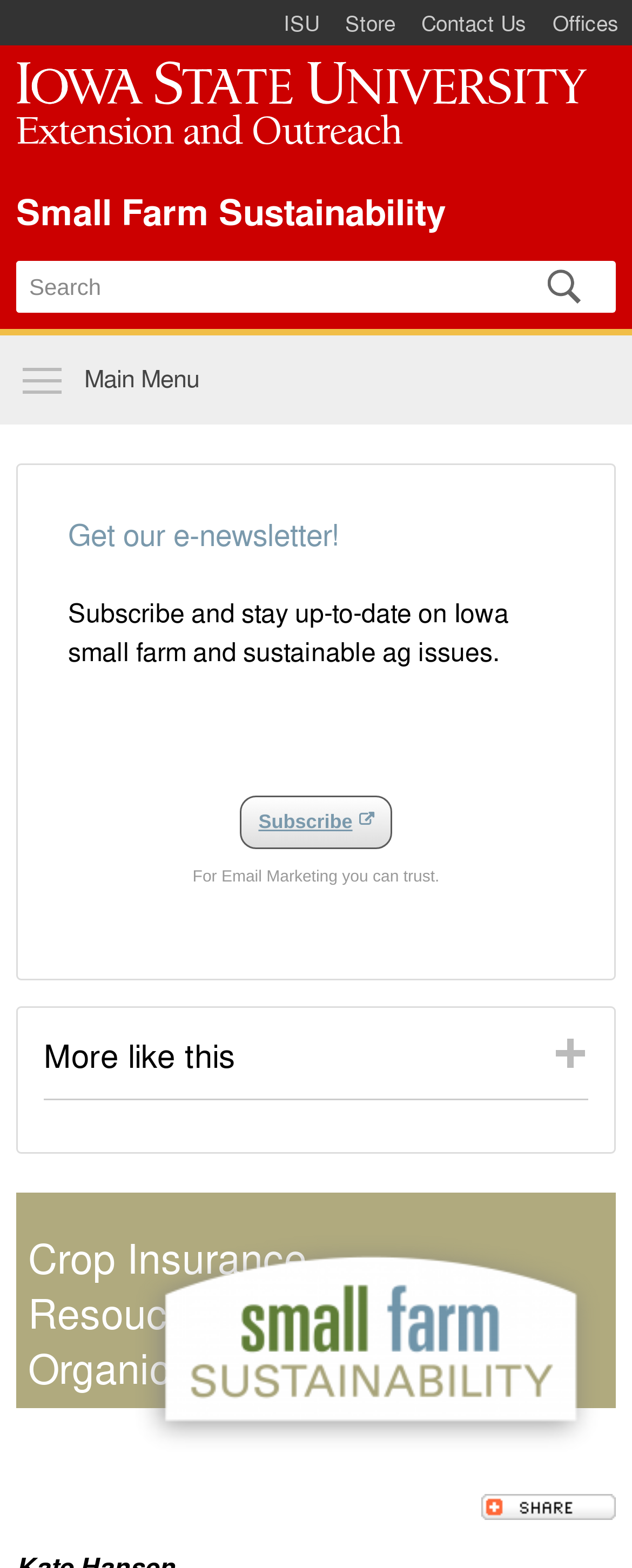Please identify the bounding box coordinates of the clickable area that will allow you to execute the instruction: "Search for something".

[0.026, 0.167, 0.974, 0.2]